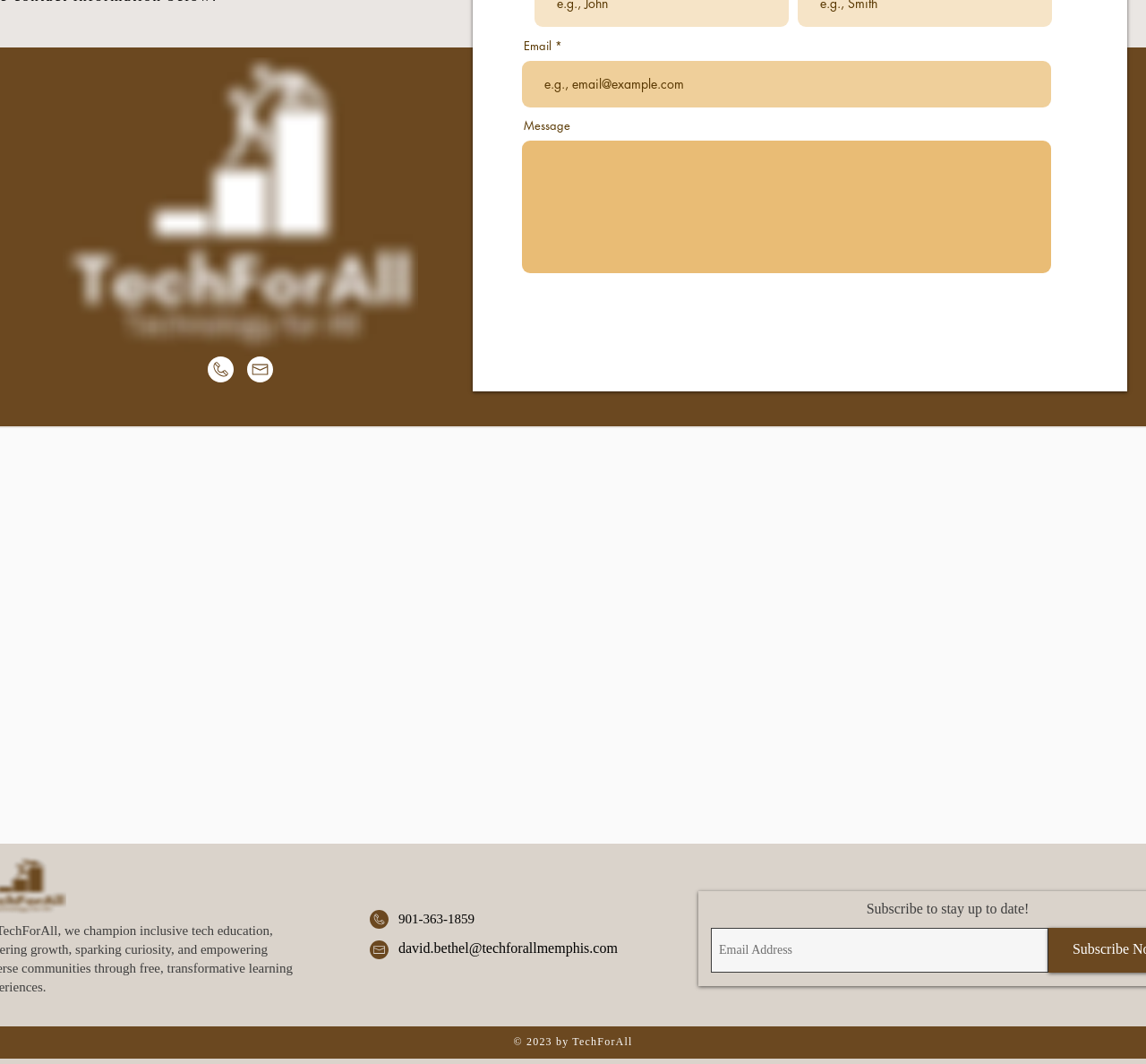Please locate the bounding box coordinates of the element's region that needs to be clicked to follow the instruction: "Subscribe to stay up to date". The bounding box coordinates should be provided as four float numbers between 0 and 1, i.e., [left, top, right, bottom].

[0.62, 0.872, 0.915, 0.914]